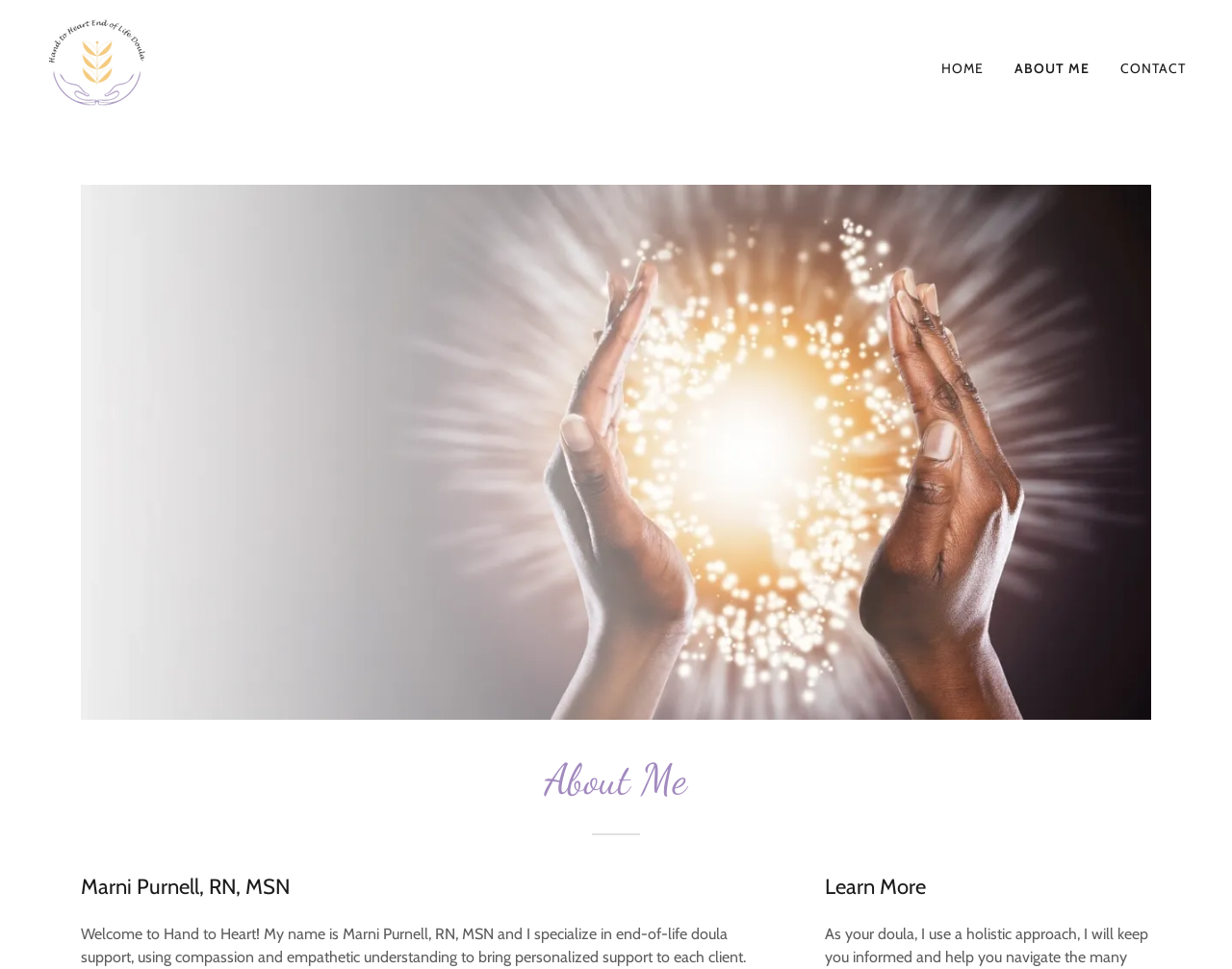What is the call-to-action below the introduction text?
Give a single word or phrase answer based on the content of the image.

Learn More